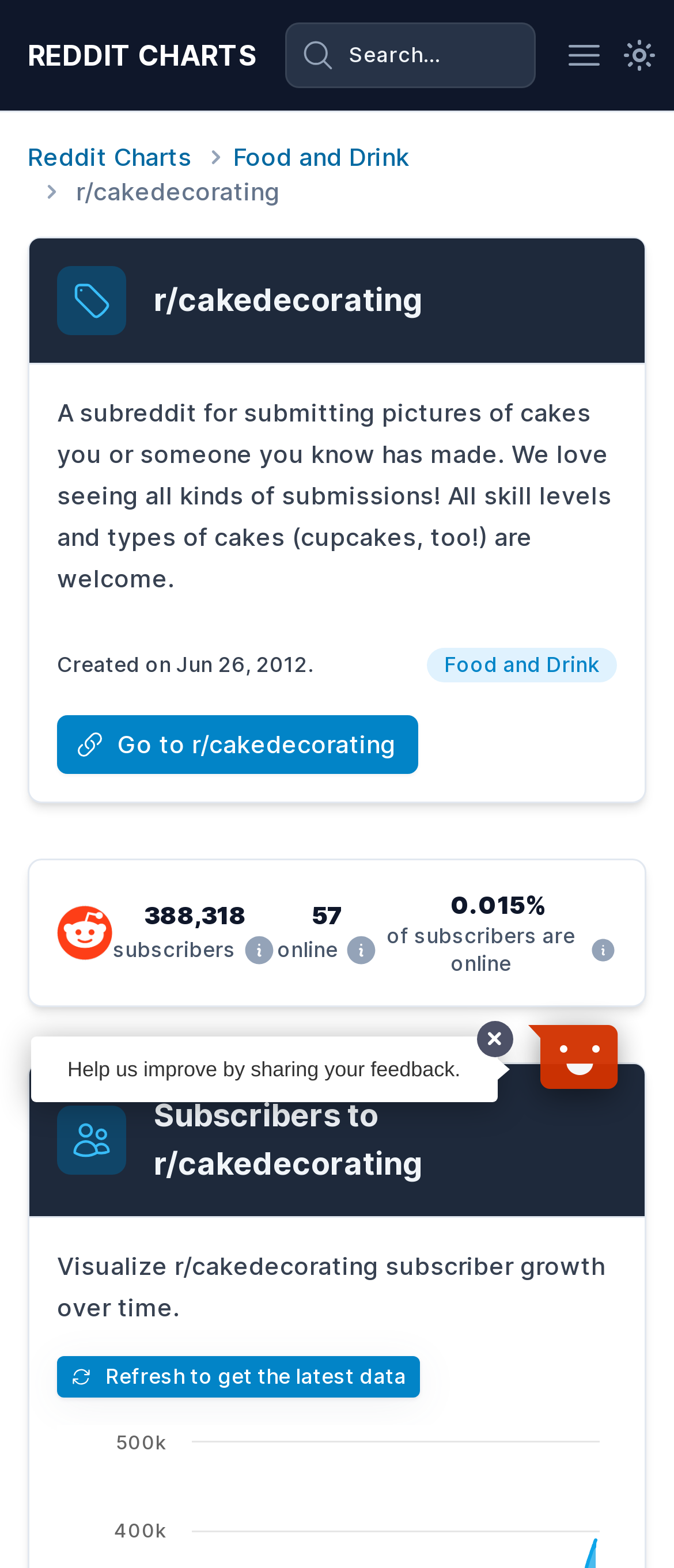Carefully observe the image and respond to the question with a detailed answer:
What is the name of the subreddit?

I found the answer by looking at the breadcrumb navigation section, where it says 'r/cakedecorating'.